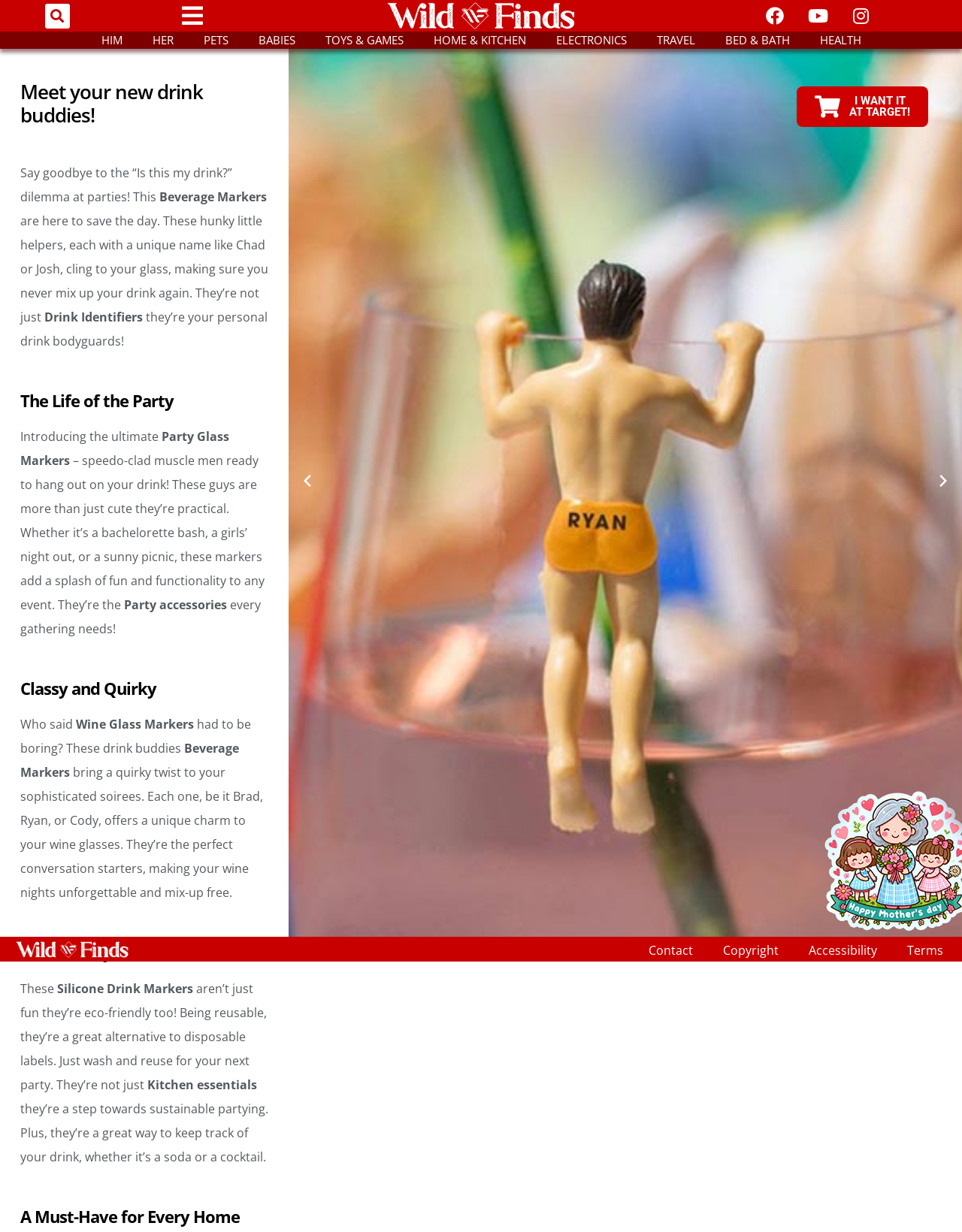What is the purpose of the Beverage Markers?
Refer to the image and answer the question using a single word or phrase.

Identify drinks